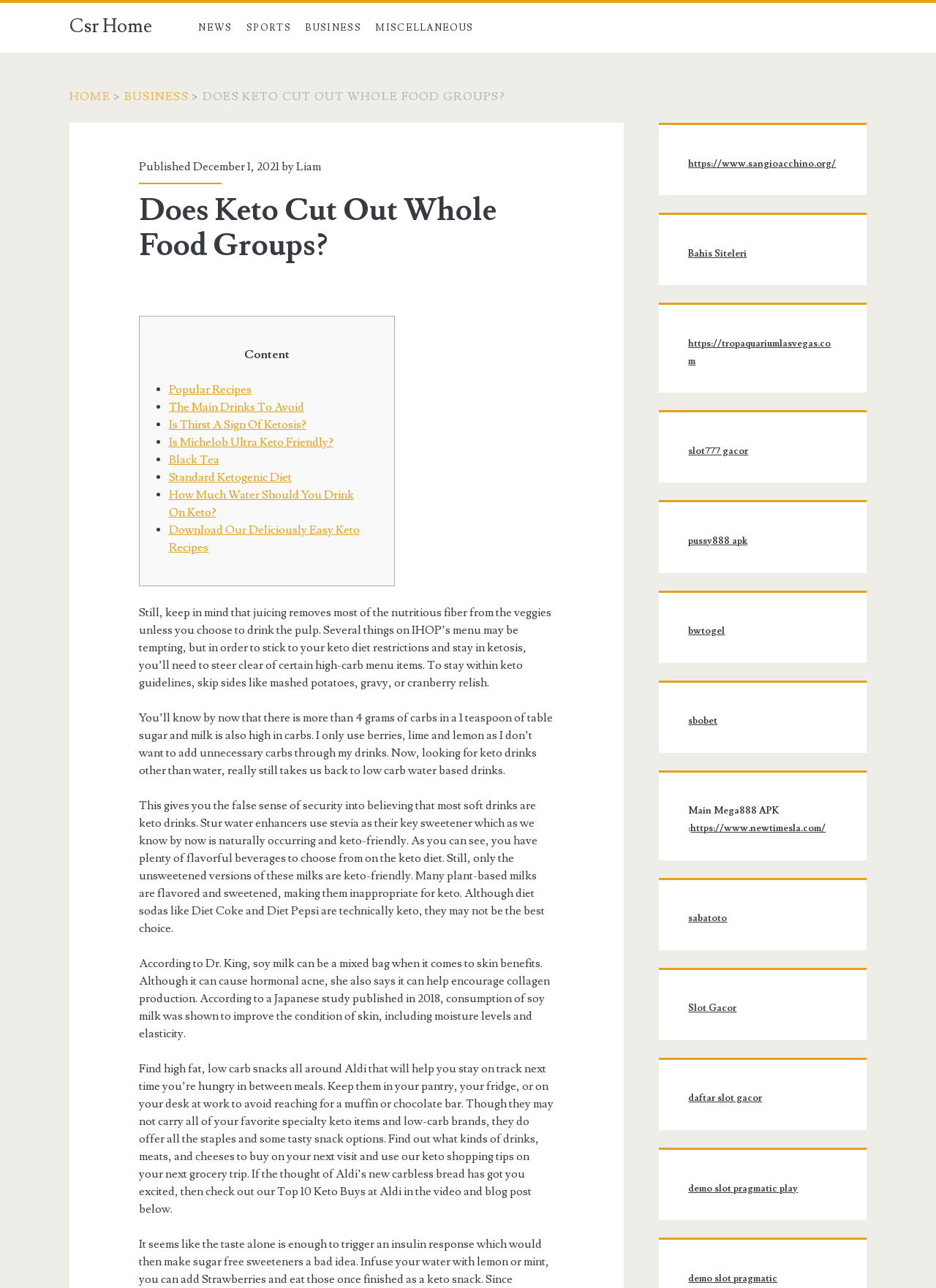Could you highlight the region that needs to be clicked to execute the instruction: "Click on NEWS"?

[0.204, 0.002, 0.256, 0.041]